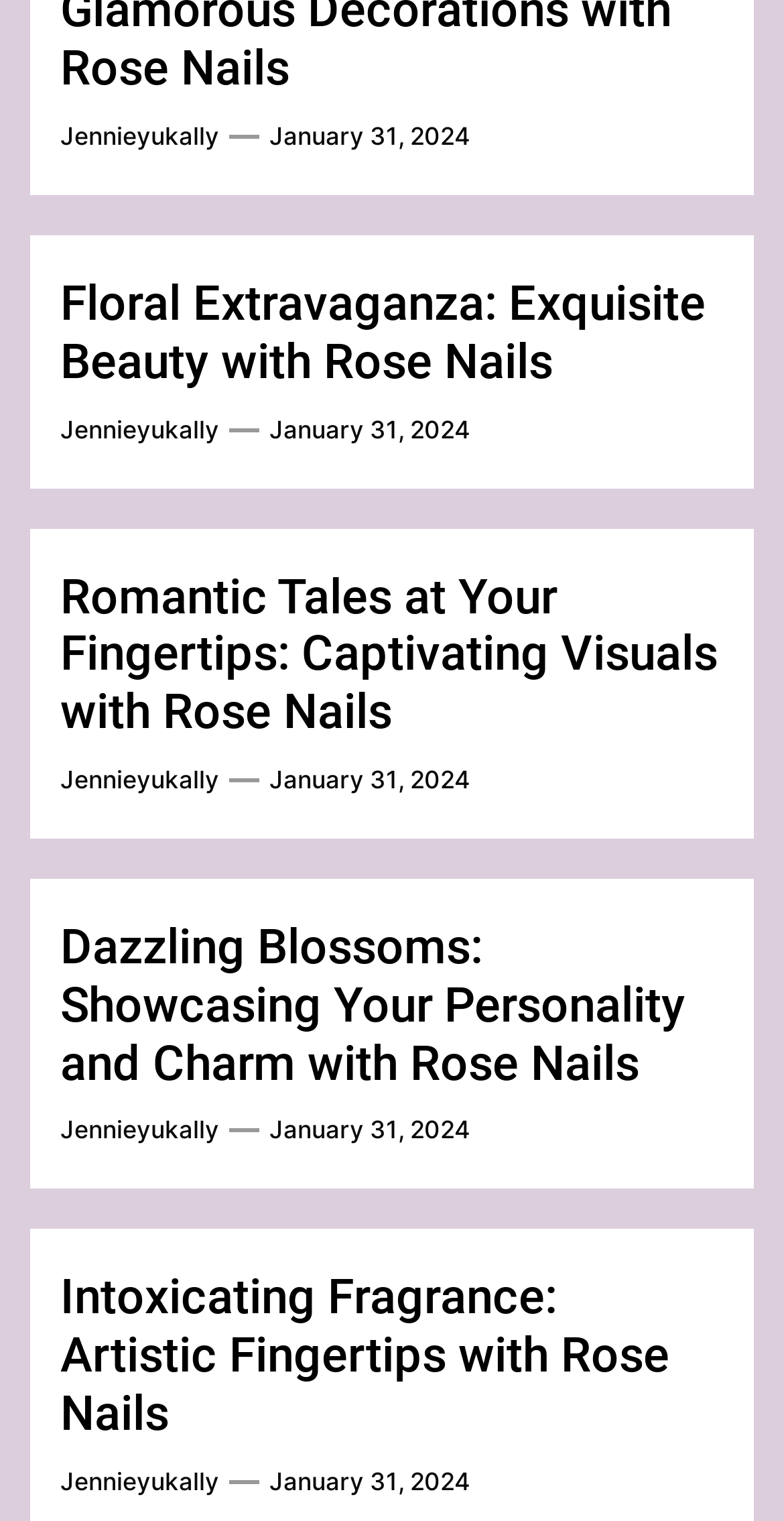Kindly provide the bounding box coordinates of the section you need to click on to fulfill the given instruction: "View 'New Products'".

None